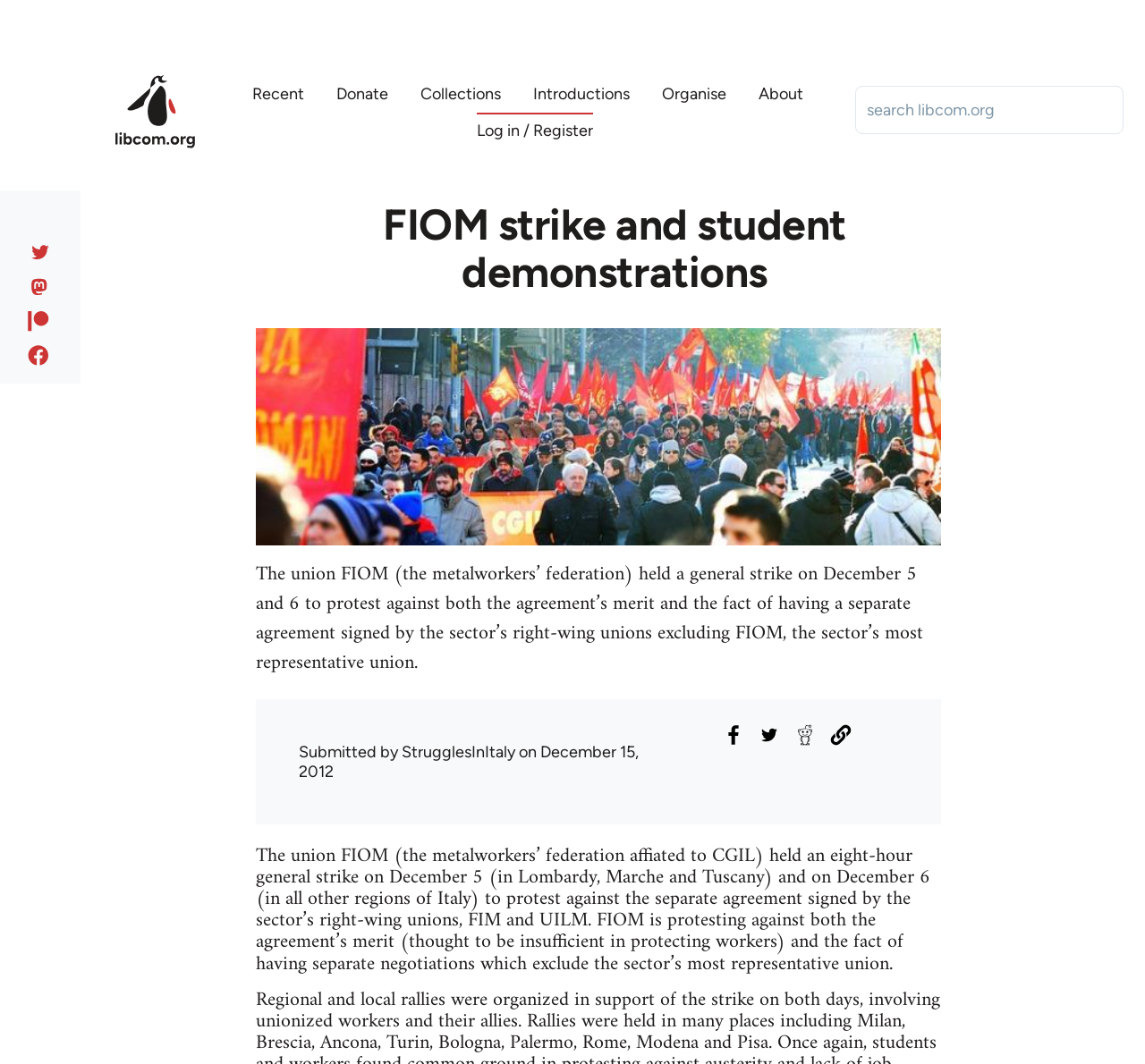Determine the bounding box for the UI element described here: "Copied to clipboard".

[0.722, 0.633, 0.747, 0.659]